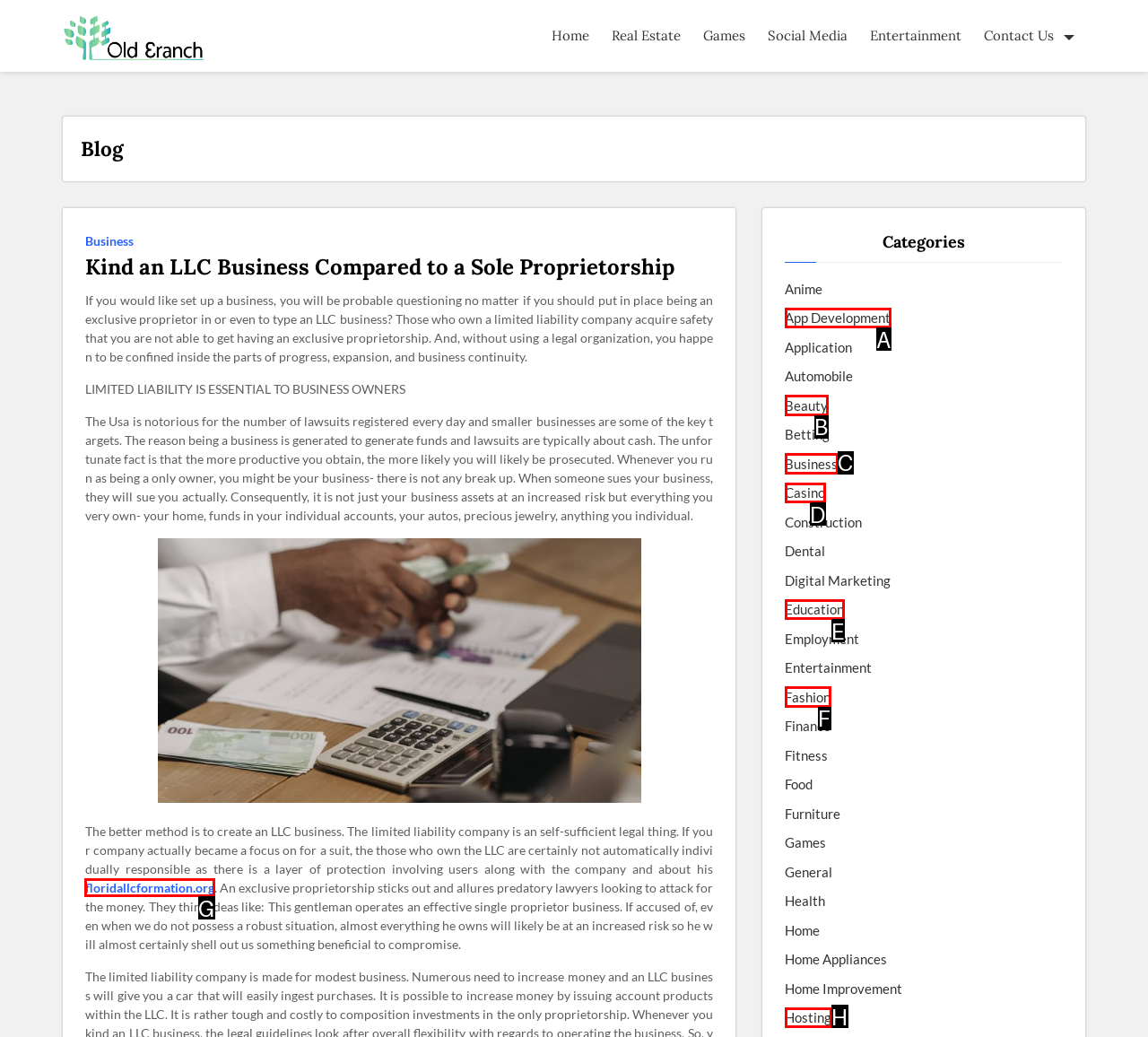Identify the letter of the option that should be selected to accomplish the following task: Read the article about Loki Writer Was 'Terrified' About Complexity of Disney+ Show. Provide the letter directly.

None